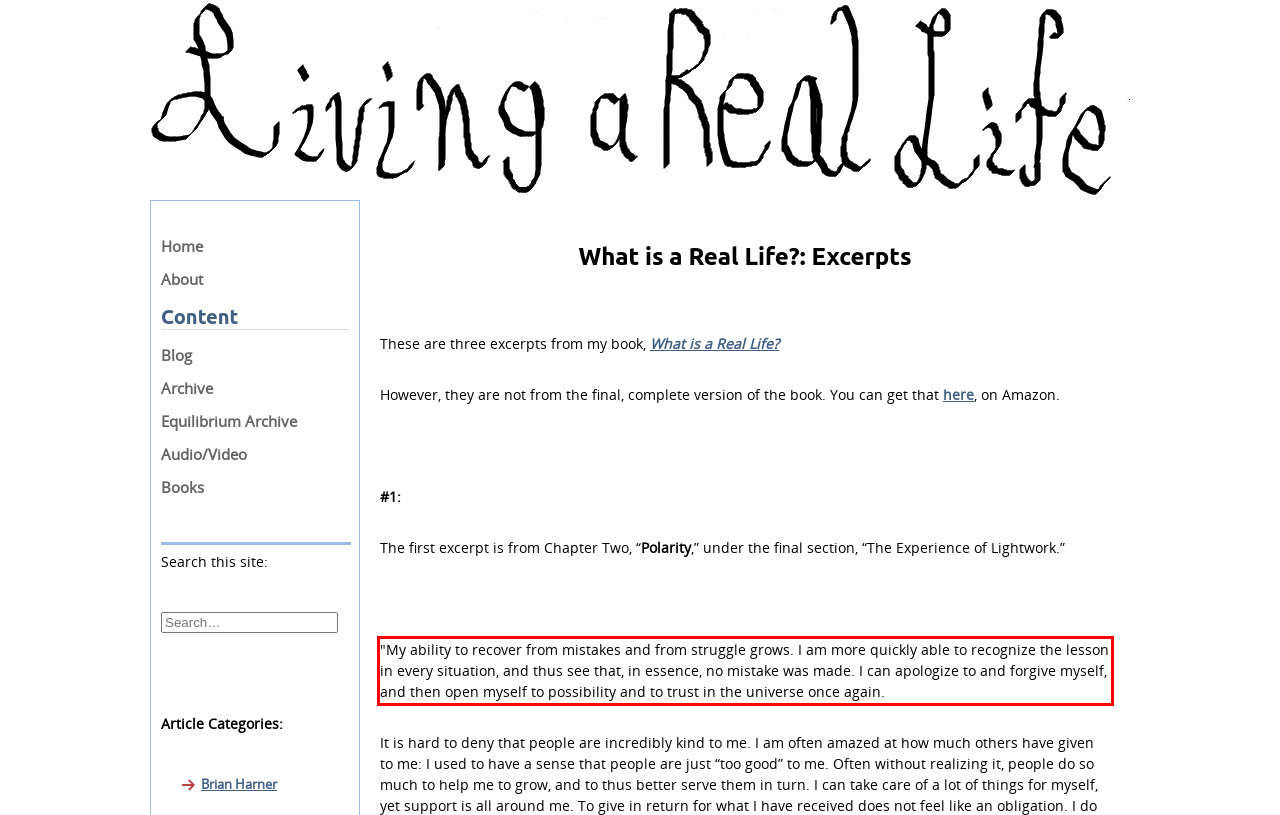Perform OCR on the text inside the red-bordered box in the provided screenshot and output the content.

"My ability to recover from mistakes and from struggle grows. I am more quickly able to recognize the lesson in every situation, and thus see that, in essence, no mistake was made. I can apologize to and forgive myself, and then open myself to possibility and to trust in the universe once again.